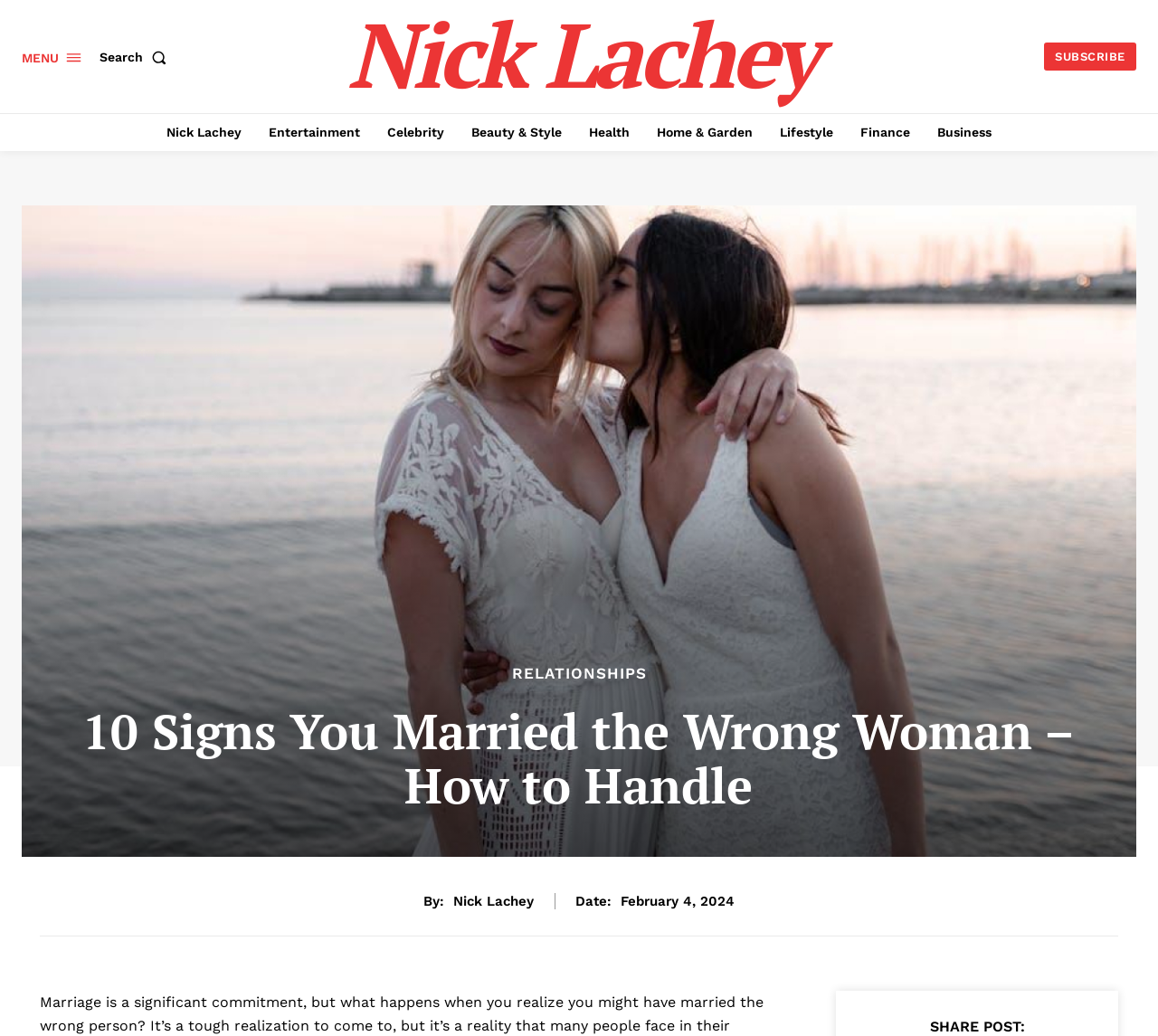Identify the bounding box coordinates of the section that should be clicked to achieve the task described: "Read about relationships".

[0.442, 0.643, 0.558, 0.658]